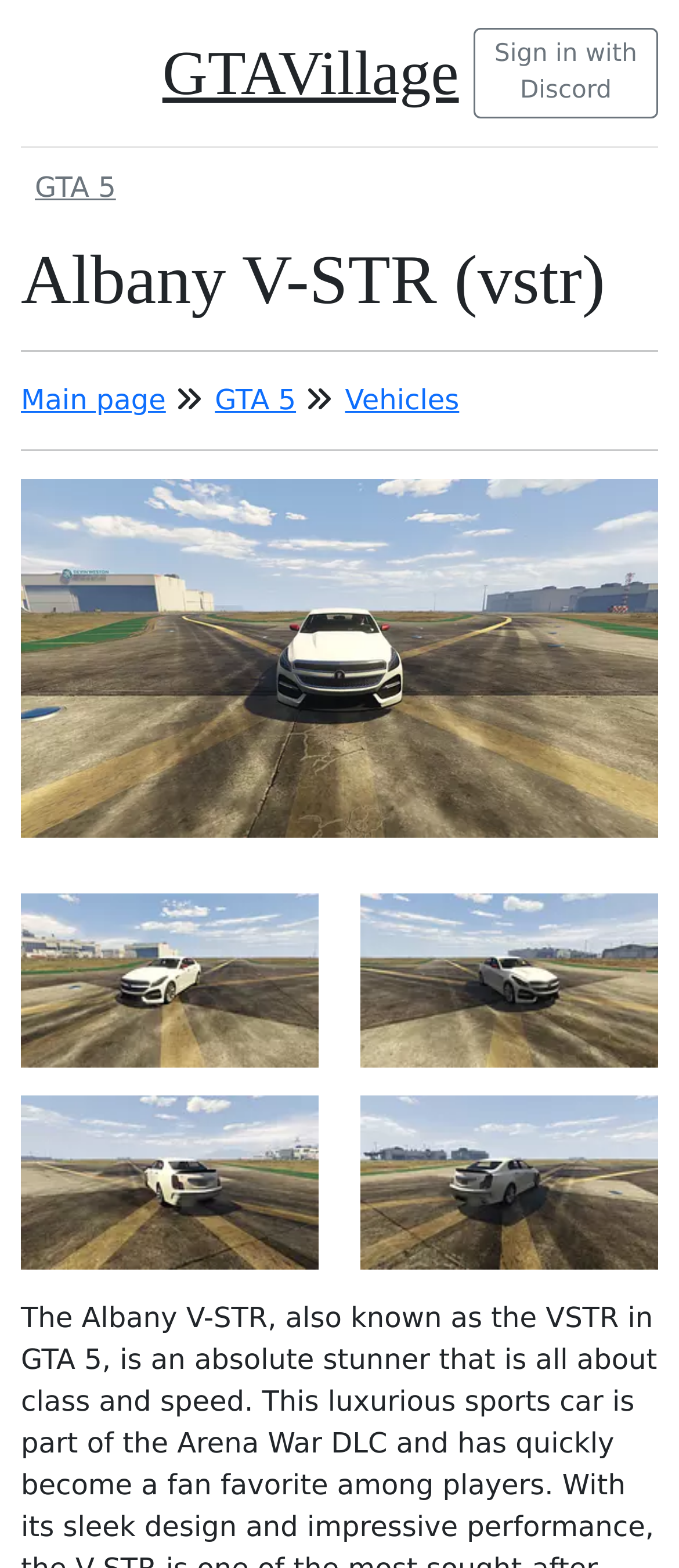Please determine the bounding box coordinates, formatted as (top-left x, top-left y, bottom-right x, bottom-right y), with all values as floating point numbers between 0 and 1. Identify the bounding box of the region described as: bio

None